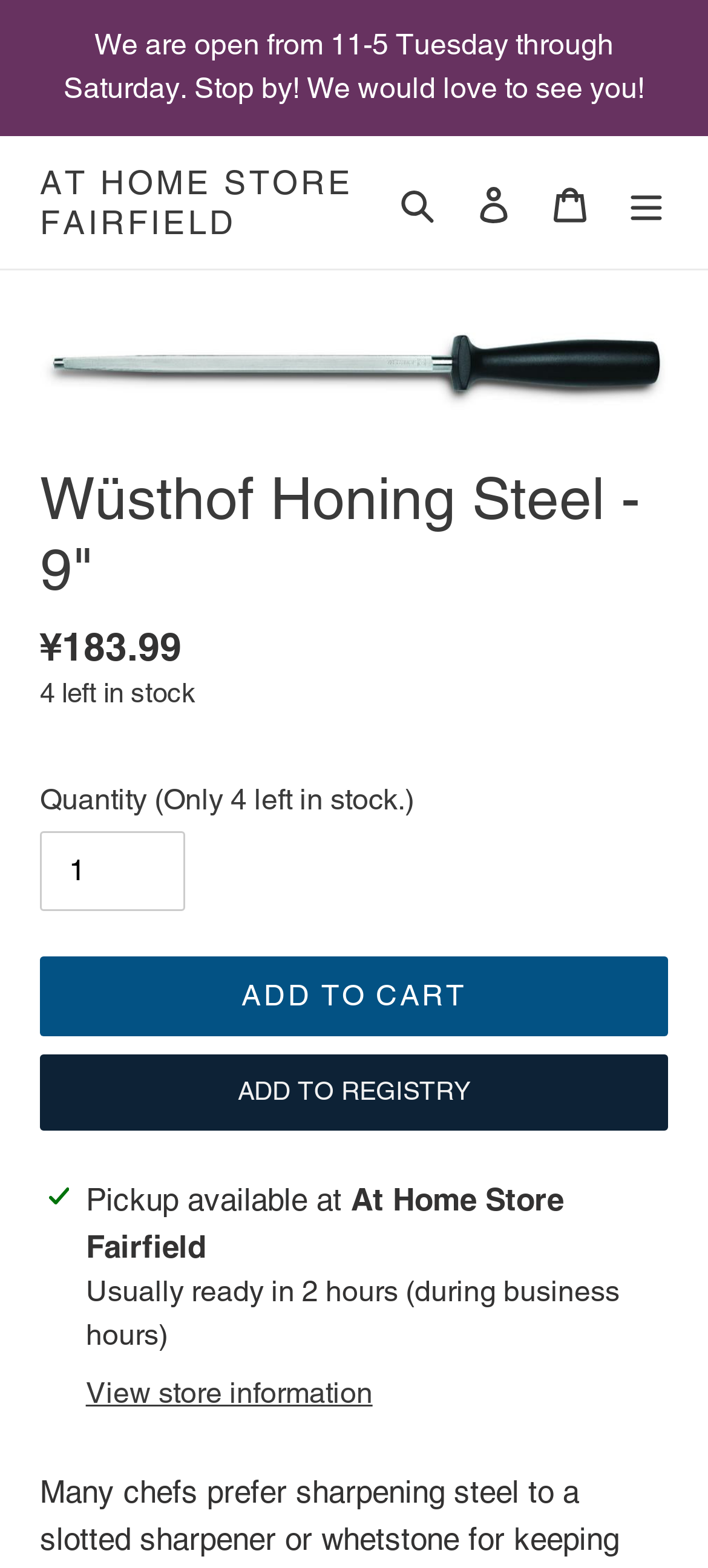Please determine the primary heading and provide its text.

Wüsthof Honing Steel - 9"